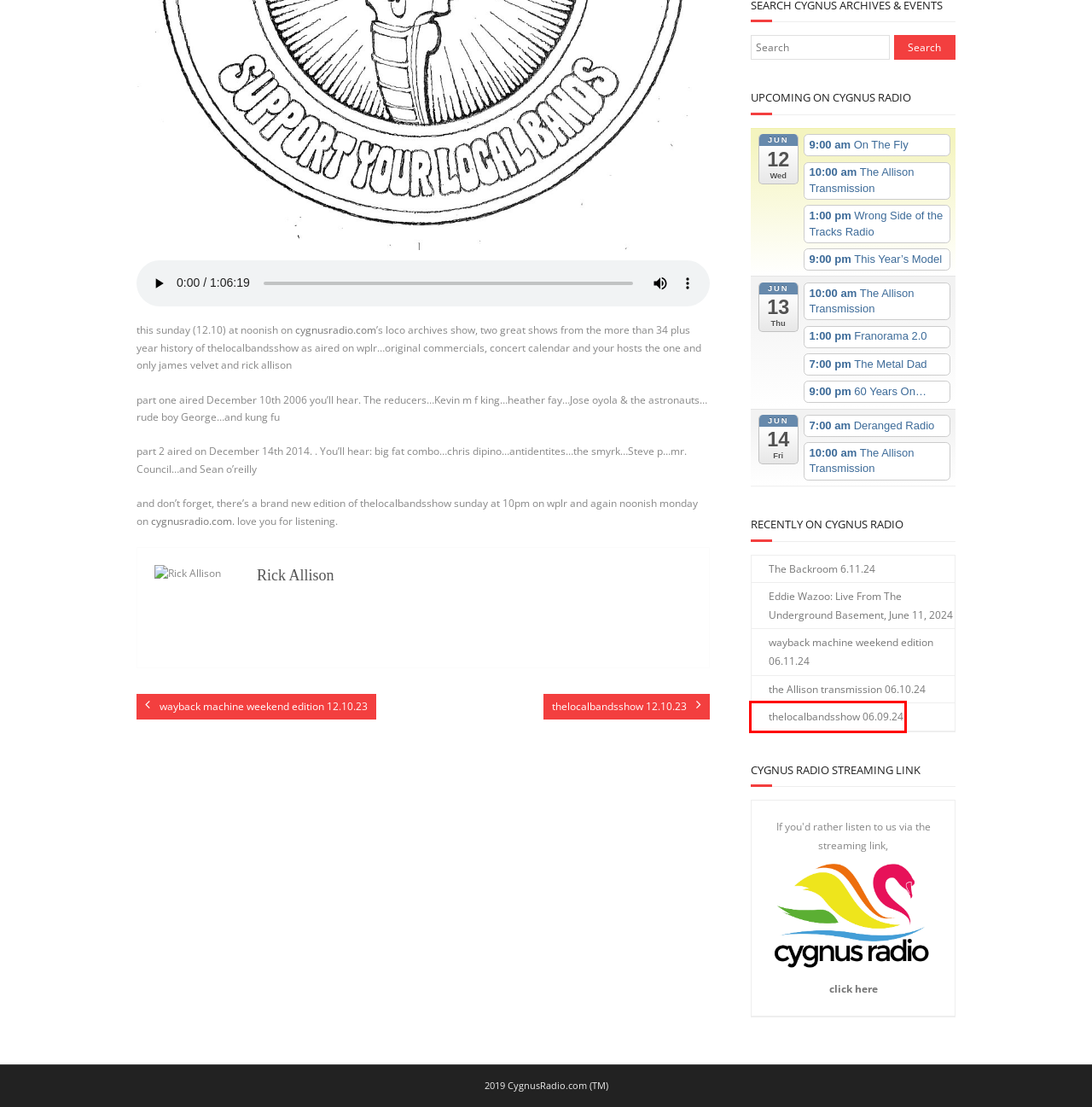Look at the screenshot of a webpage with a red bounding box and select the webpage description that best corresponds to the new page after clicking the element in the red box. Here are the options:
A. wayback machine weekend edition 06.11.24 – Cygnus Radio
B. thelocalbandsshow 12.10.23 – Cygnus Radio
C. The Backroom 6.11.24 – Cygnus Radio
D. Eddie Wazoo: Live From The Underground Basement, June 11, 2024 – Cygnus Radio
E. the Allison transmission 06.10.24 – Cygnus Radio
F. thelocalbandsshow 06.09.24 – Cygnus Radio
G. The Allison Transmission – Cygnus Radio
H. Deranged Radio – Cygnus Radio

F